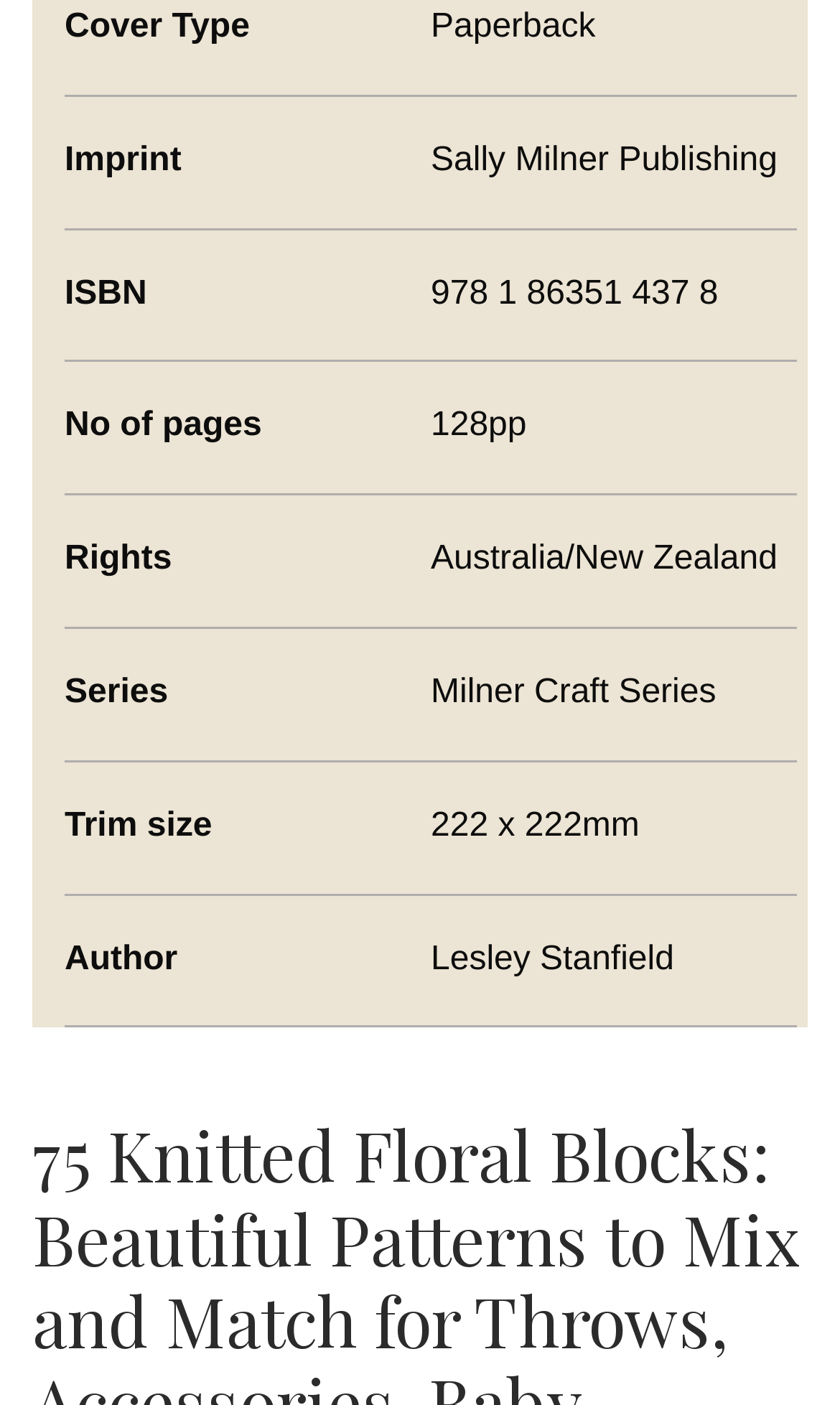Please identify the bounding box coordinates of the clickable element to fulfill the following instruction: "Explore Milner Craft Series". The coordinates should be four float numbers between 0 and 1, i.e., [left, top, right, bottom].

[0.513, 0.48, 0.853, 0.506]